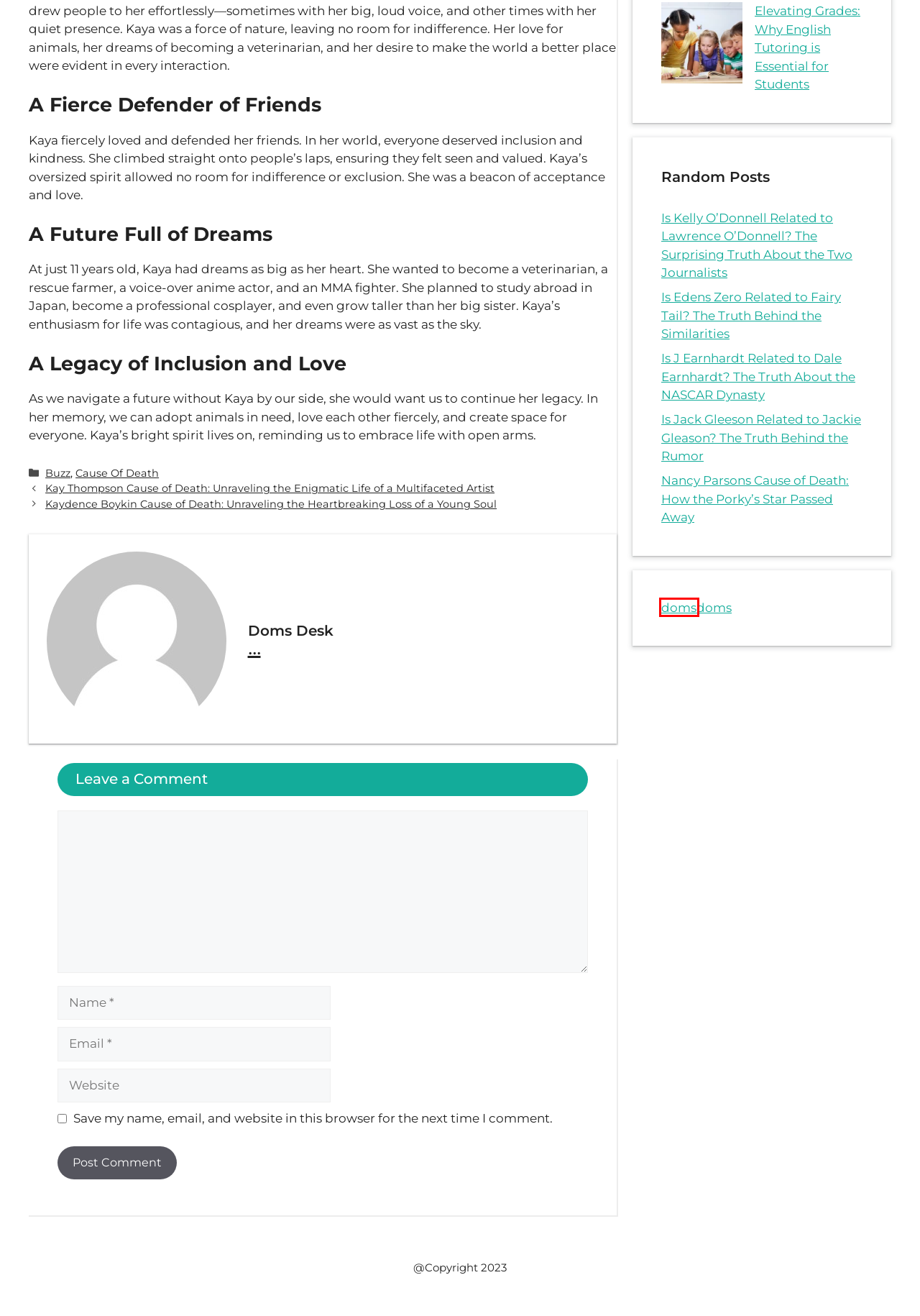Observe the webpage screenshot and focus on the red bounding box surrounding a UI element. Choose the most appropriate webpage description that corresponds to the new webpage after clicking the element in the bounding box. Here are the candidates:
A. Is Kelly O’Donnell Related to Lawrence O’Donnell? The Surprising Truth About the Two Journalists
B. Generative AI in Fintech: Use Cases and Future Opportunities - Doms2cents
C. Cause Of Death Archives - Doms2cents
D. Nancy Parsons Cause of Death: How the Porky’s Star Passed Away
E. Elevating Grades: Why English Tutoring is Essential for Students
F. Kay Thompson Cause of Death: Unraveling the Enigmatic Life of a Multifaceted Artist
G. Is Jack Gleeson Related to Jackie Gleason? The Truth Behind the Rumor
H. Is J Earnhardt Related to Dale Earnhardt? The Truth About the NASCAR Dynasty

B